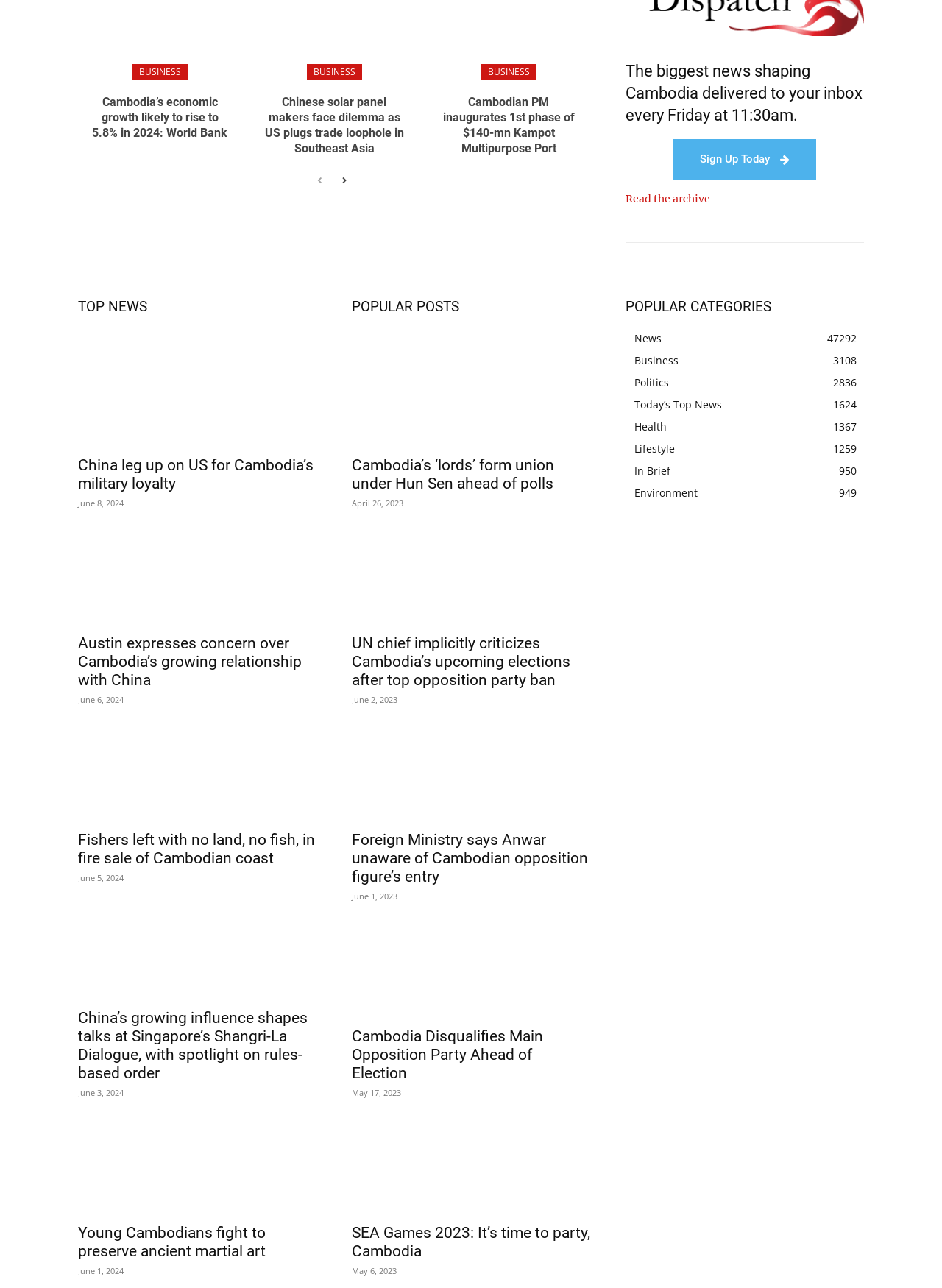Look at the image and answer the question in detail:
What is the purpose of the 'Sign Up Today' button?

I looked at the 'Sign Up Today' button and found that it is accompanied by the text 'The biggest news shaping Cambodia delivered to your inbox every Friday at 11:30am.', indicating that the purpose of the button is to sign up for news updates.